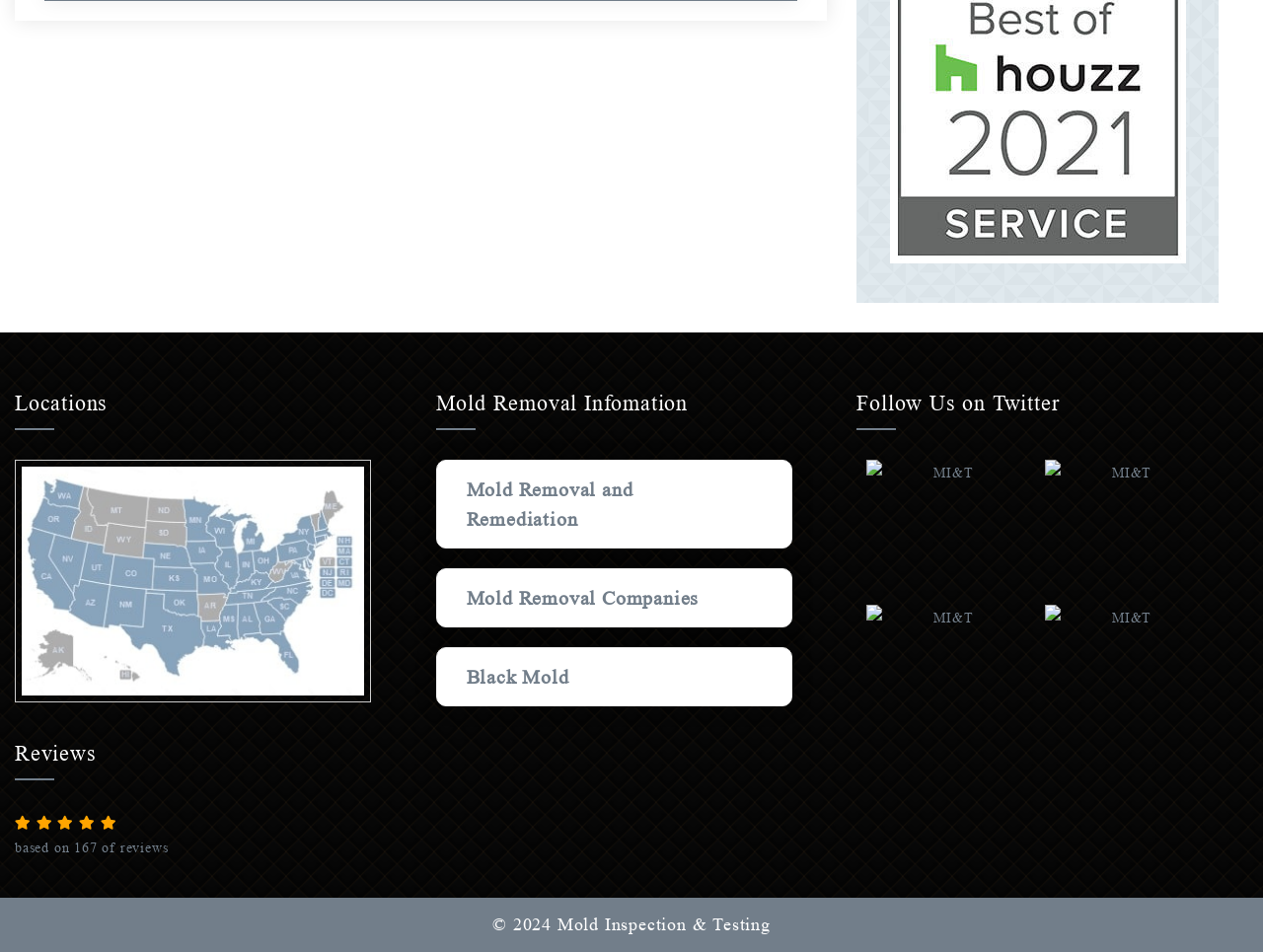From the element description: "based on 167 of reviews", extract the bounding box coordinates of the UI element. The coordinates should be expressed as four float numbers between 0 and 1, in the order [left, top, right, bottom].

[0.012, 0.883, 0.132, 0.898]